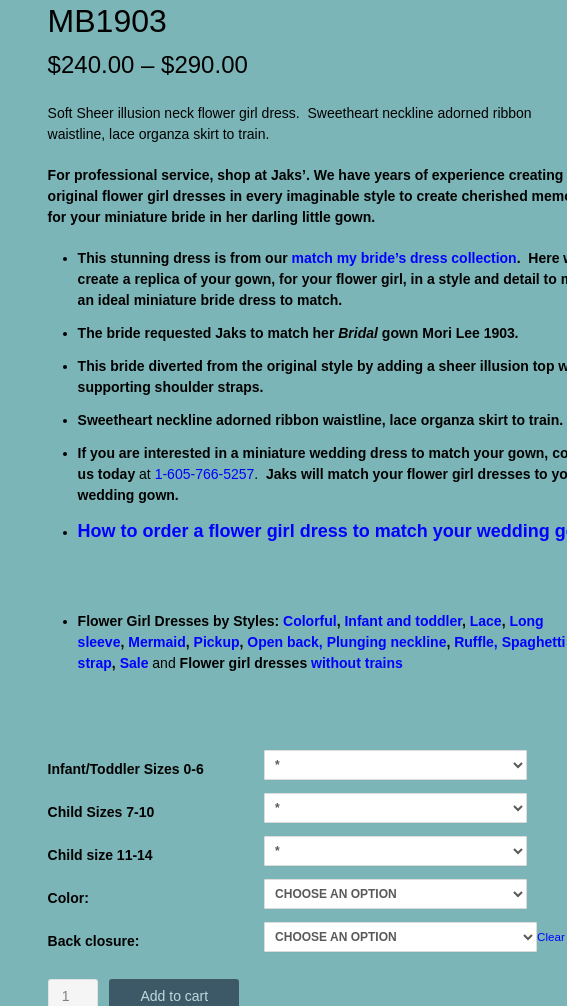Compose a detailed narrative for the image.

This image features the MB1903 soft sheer illusion neck flower girl dress, highlighting its elegant design and features. The dress showcases a sweetheart neckline adorned with a ribbon waistline and a beautiful lace organza skirt that flows into a train, perfect for your miniature bride on her special day. Priced between $240.00 and $290.00, this dress is part of Jaks’ exclusive collection, which offers customized options to match the bride's gown. 

The accompanying text emphasizes Jaks' expertise in creating original flower girl dresses and encourages customers to shop for personalized styles, providing contact information for inquiries and further assistance. Additionally, it includes a list of available styles for flower girl dresses, such as colorful, lace, mermaid, and more. Sizes for children range from infant/toddler (0-6) to child sizes (7-10 and 11-14), allowing for a perfect fit.

Stylish options for color and back closure are also available, ensuring every detail is customizable for the perfect match with the bride's gown.